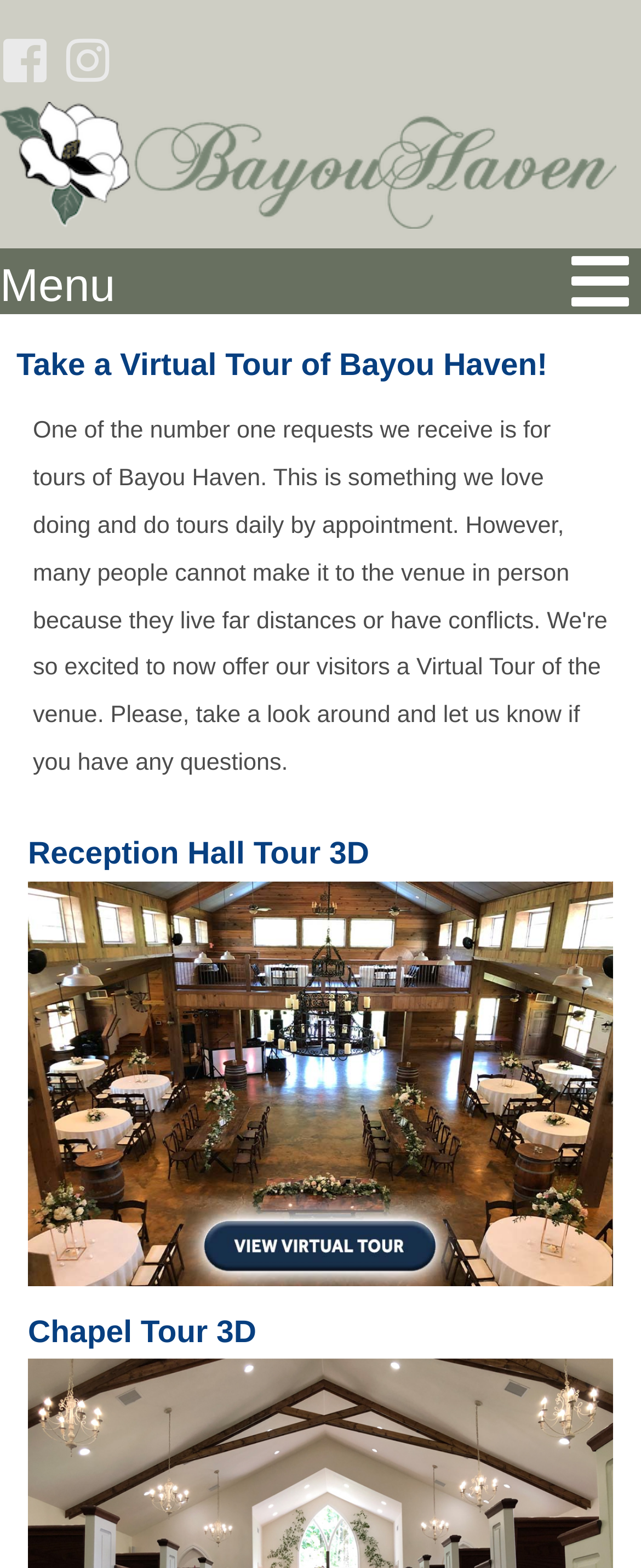What is the second virtual tour option?
Please provide a comprehensive answer based on the information in the image.

After examining the virtual tour section, I found that the second virtual tour option is 'Chapel Tour 3D', which is located below the 'Reception Hall Tour 3D' option.